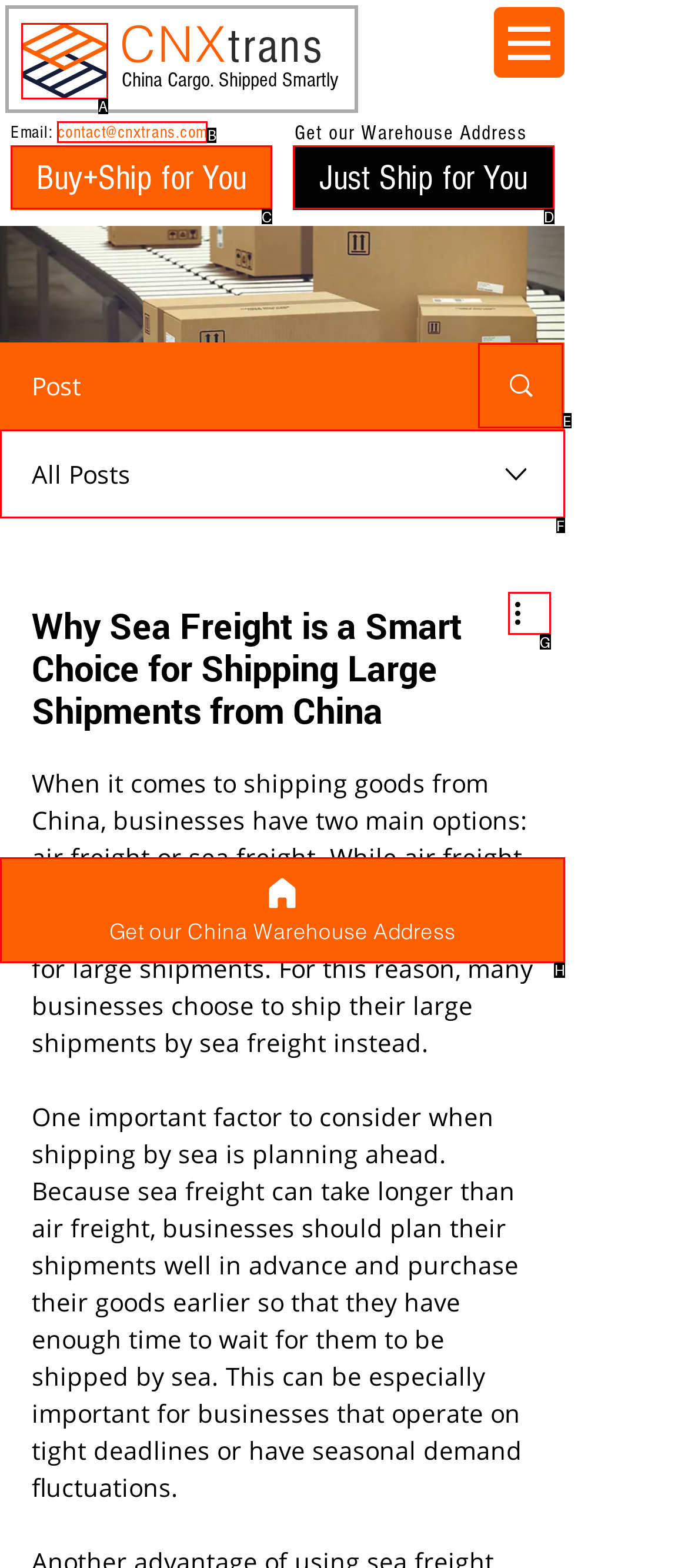Select the letter of the UI element you need to click on to fulfill this task: Get our China warehouse address. Write down the letter only.

H